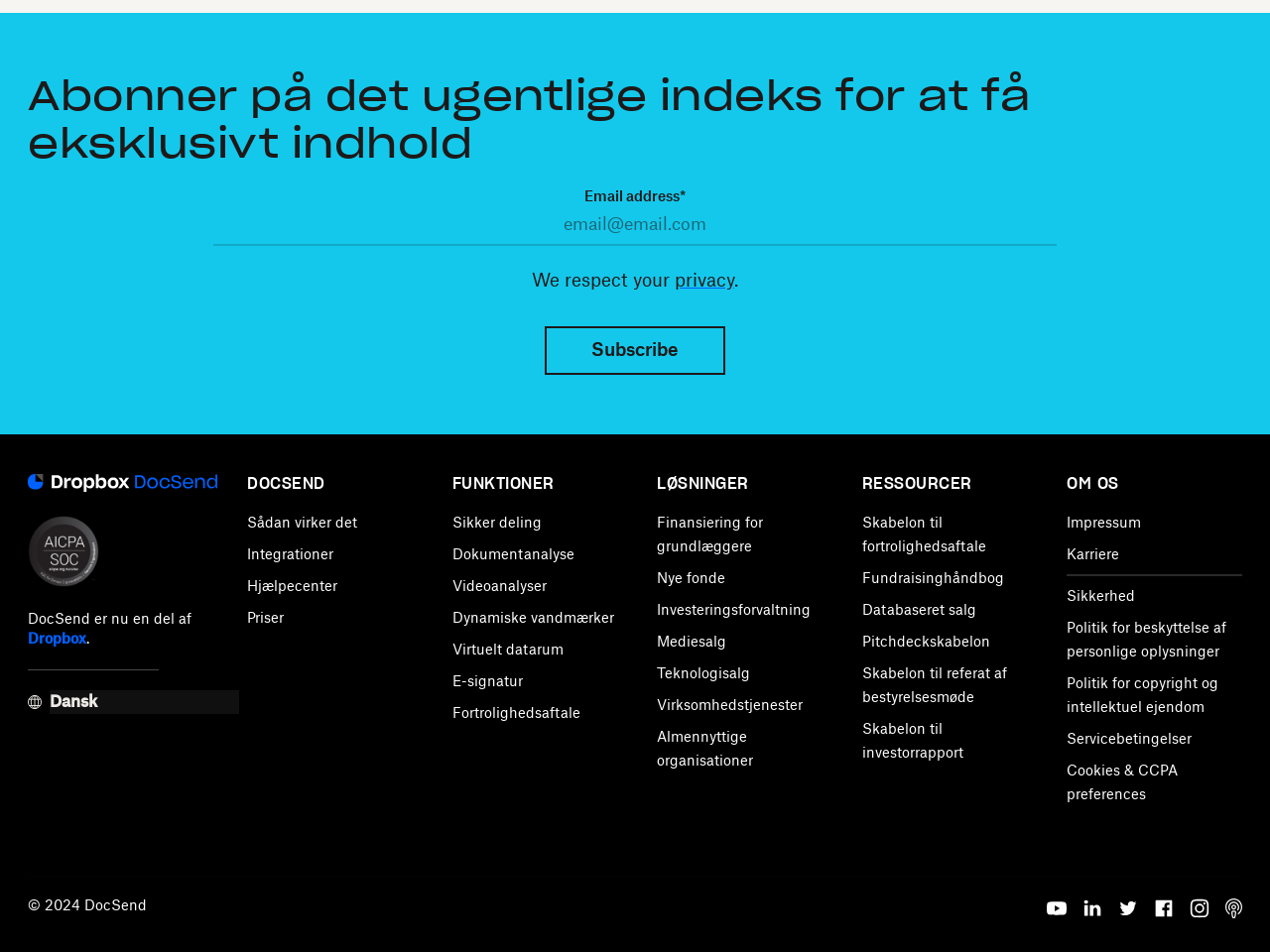Provide the bounding box coordinates of the section that needs to be clicked to accomplish the following instruction: "Subscribe to the weekly index."

[0.429, 0.342, 0.571, 0.393]